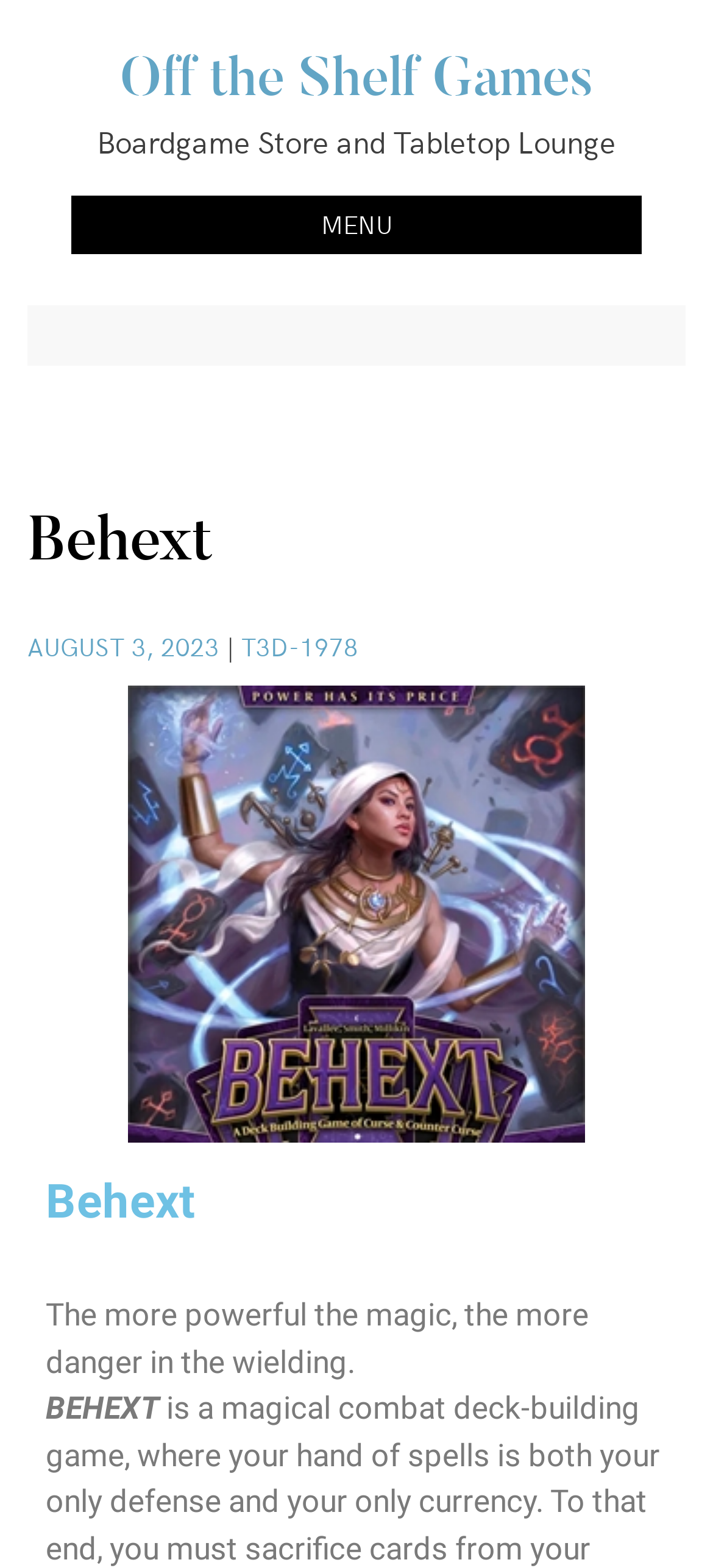Describe the webpage meticulously, covering all significant aspects.

The webpage is about a board game called Behext, specifically a magical combat deck-building game. At the top left of the page, there is a link to "Off the Shelf Games" with a description "Boardgame Store and Tabletop Lounge" next to it. A "MENU" button is located to the right of the link, which expands to reveal a menu with a header "Behext" and a date "AUGUST 3, 2023" below it.

Below the menu, there is a large image of the game Behext, taking up most of the page's width. Above the image, there is a heading "Behext" and below it, a tagline "The more powerful the magic, the more danger in the wielding." The game's title "BEHEXT" is written in a larger font below the tagline.

Overall, the webpage appears to be a game description or product page, with a focus on showcasing the game's title, image, and brief description.